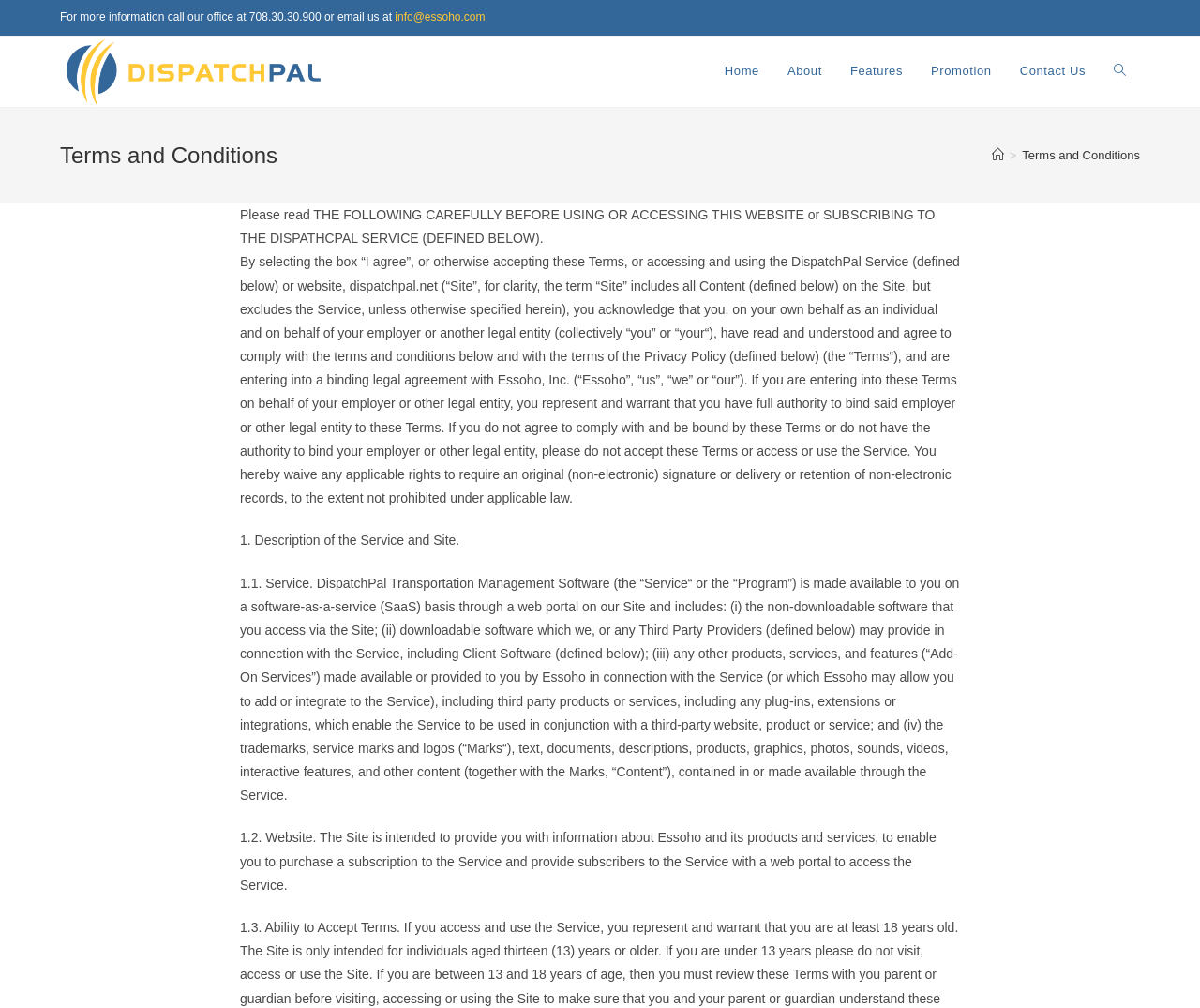Respond to the question below with a concise word or phrase:
What is the purpose of the website?

To provide information and access to DispatchPal service